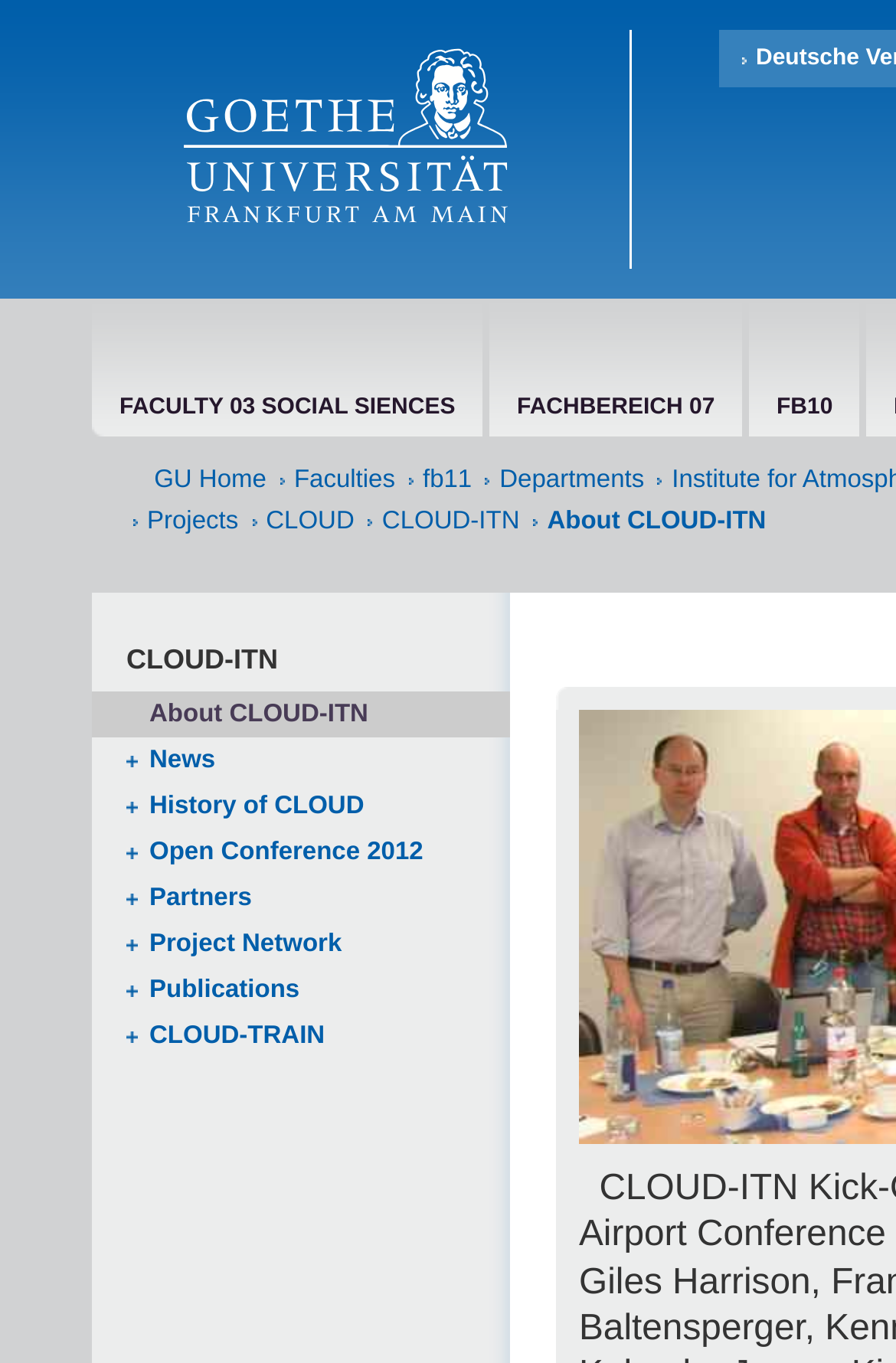Answer the following query with a single word or phrase:
What is the name of the university?

Goethe-Universität